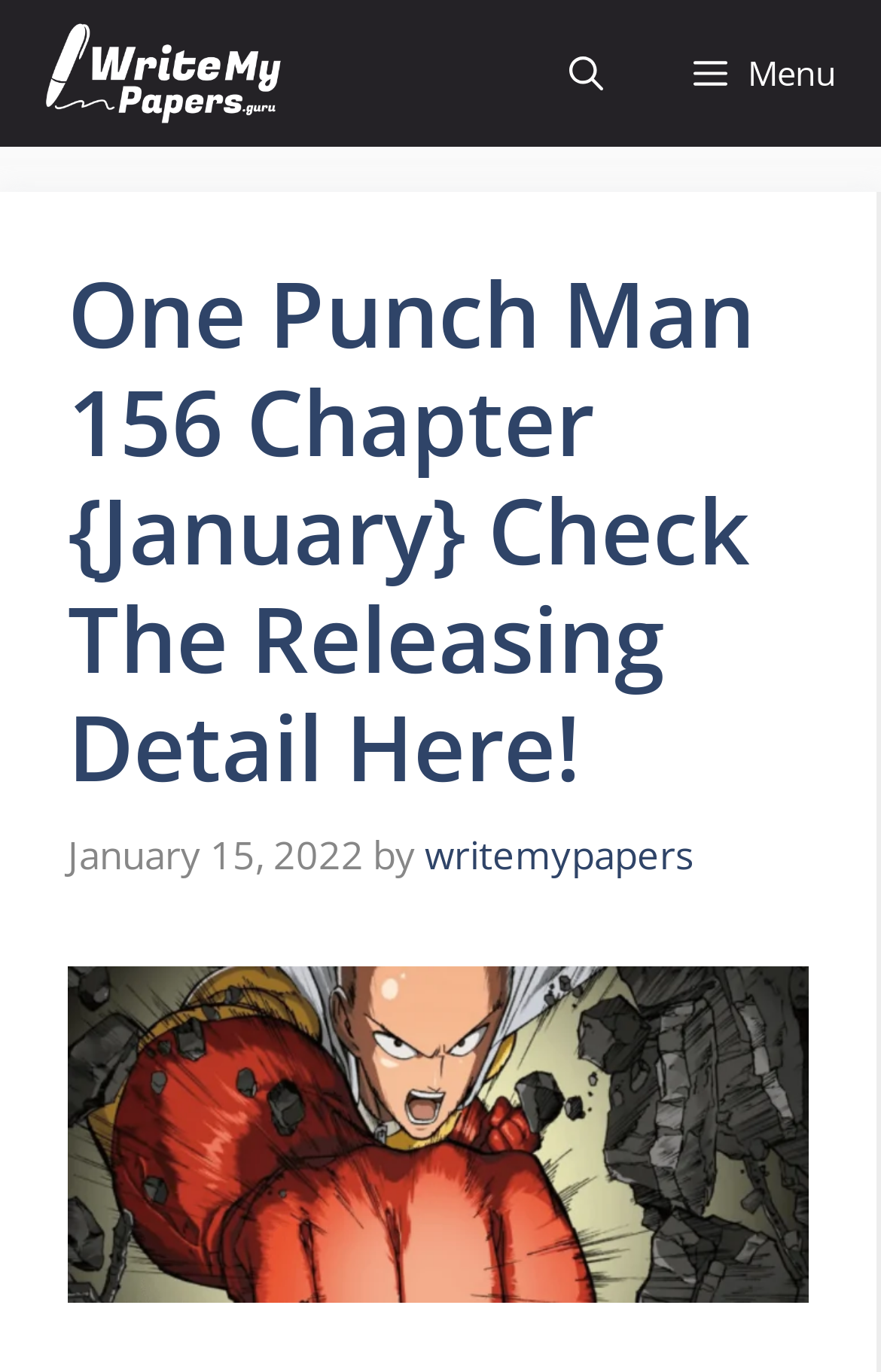Utilize the details in the image to thoroughly answer the following question: Who is the author of the article?

I found the author's name by looking at the link element in the header section, which contains the text 'writemypapers'.